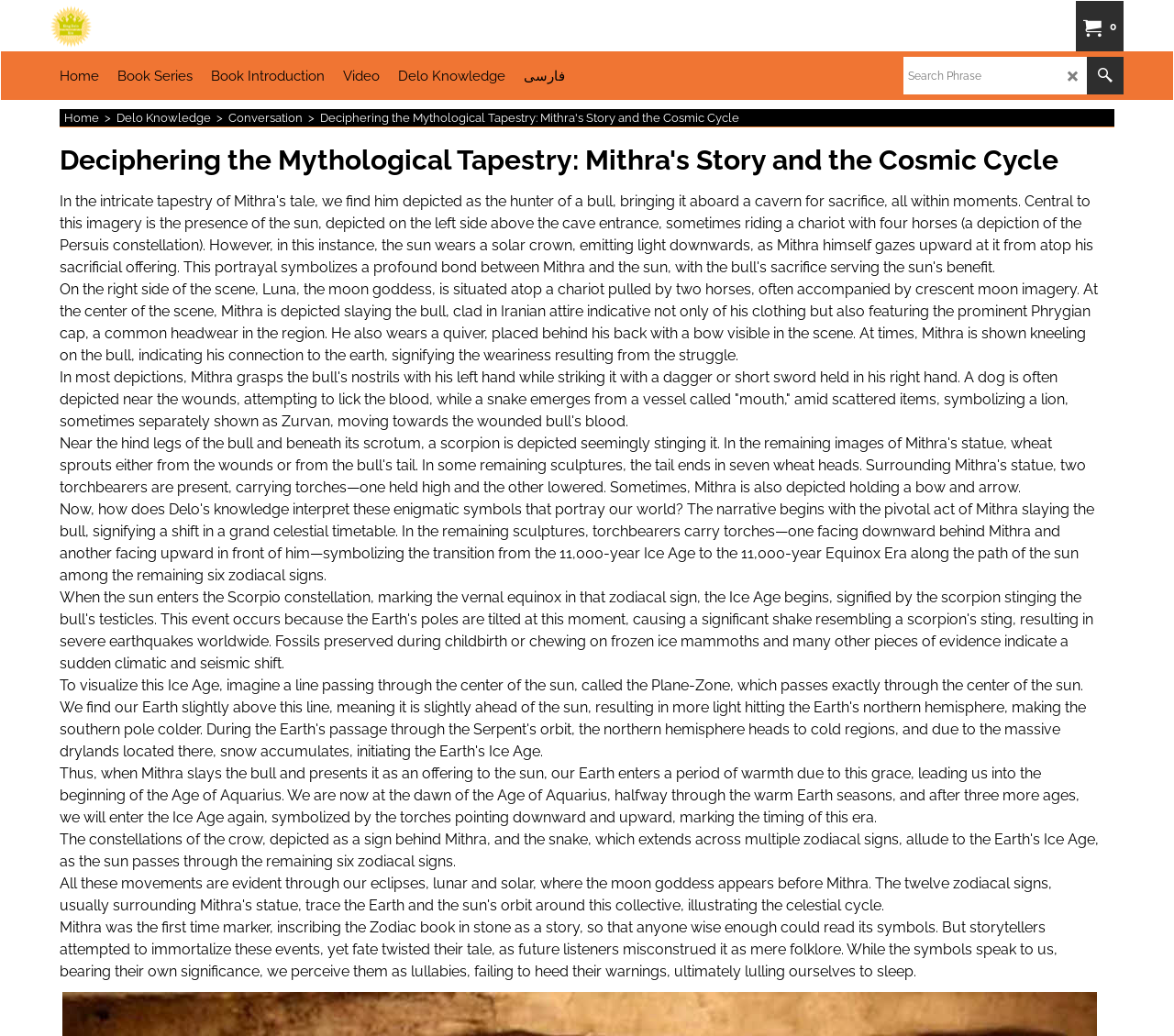How many links are there in the navigation menu? Refer to the image and provide a one-word or short phrase answer.

6